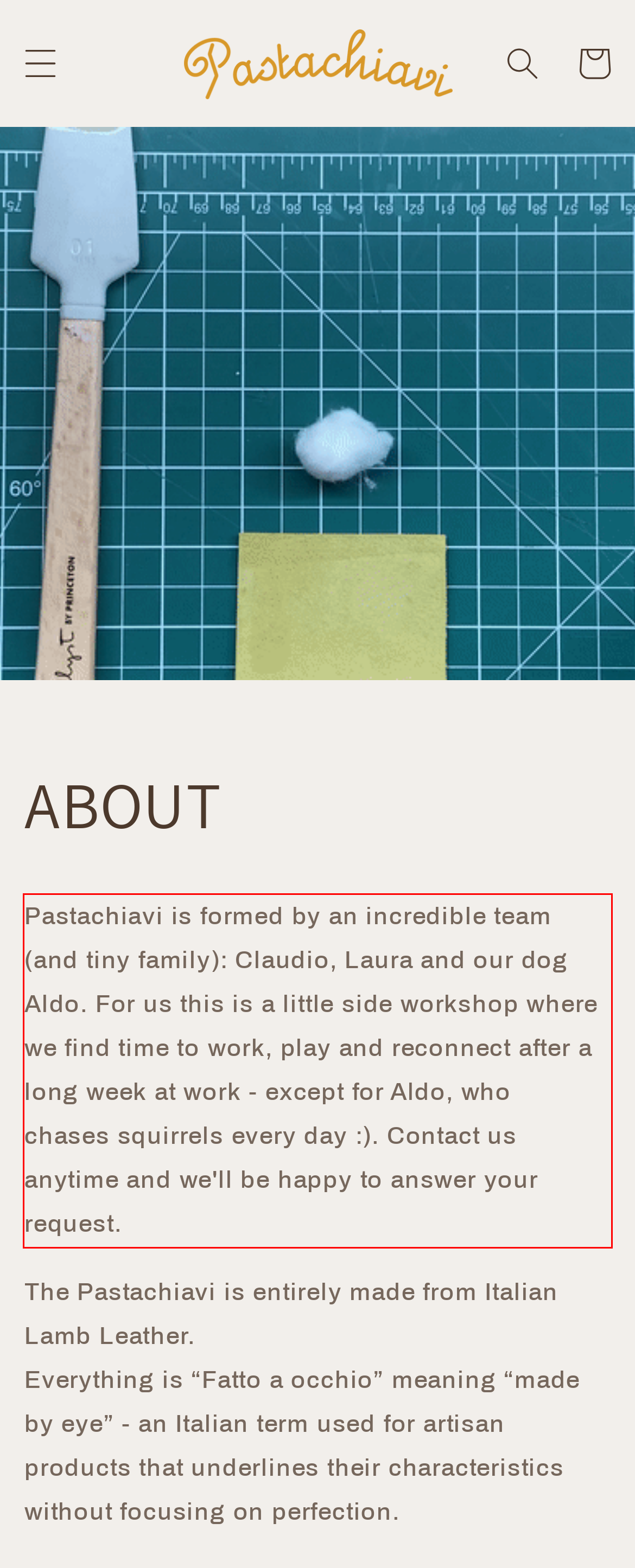Observe the screenshot of the webpage, locate the red bounding box, and extract the text content within it.

Pastachiavi is formed by an incredible team (and tiny family): Claudio, Laura and our dog Aldo. For us this is a little side workshop where we find time to work, play and reconnect after a long week at work - except for Aldo, who chases squirrels every day :). Contact us anytime and we'll be happy to answer your request.